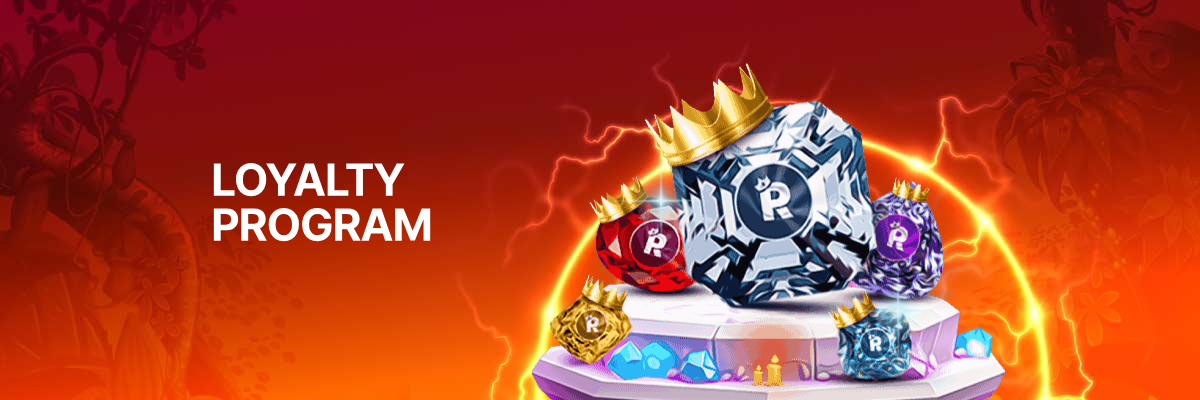What is the focus of the loyalty program?
Your answer should be a single word or phrase derived from the screenshot.

rewarding customer engagement and loyalty